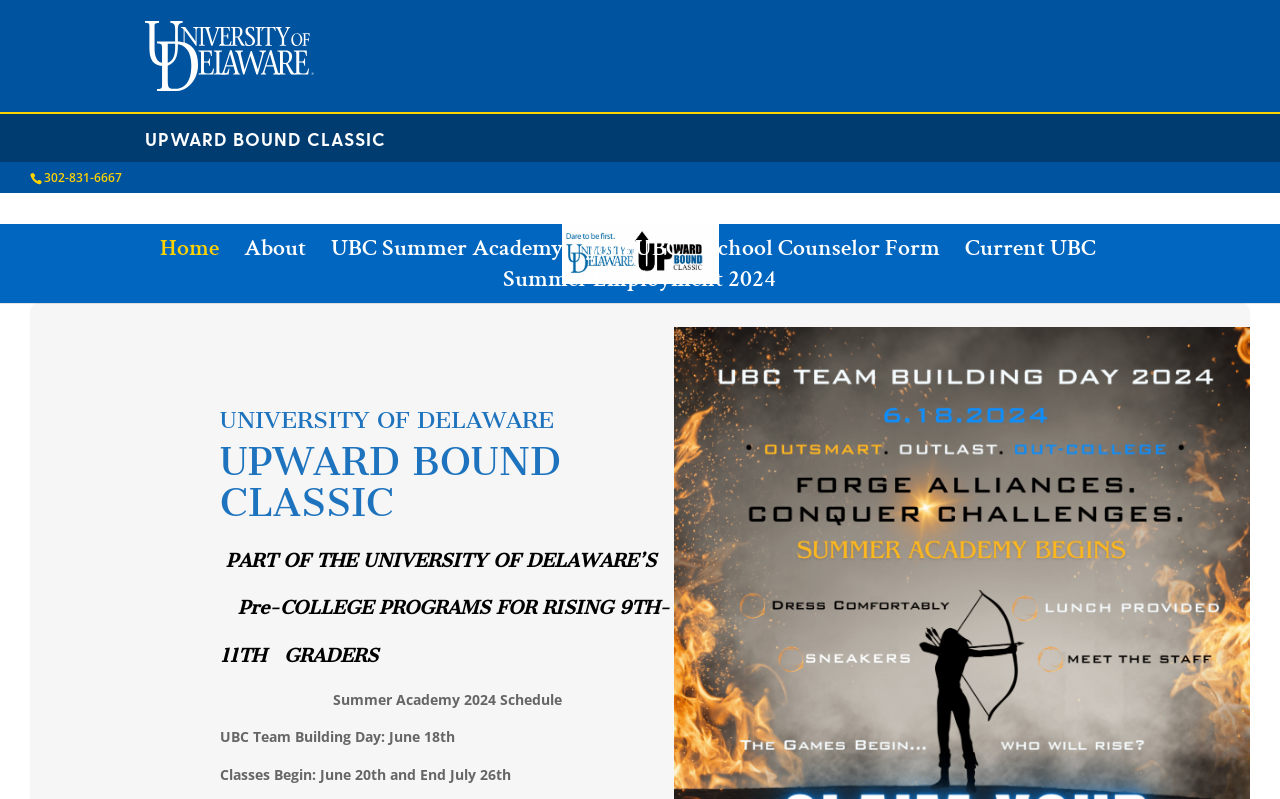Specify the bounding box coordinates of the element's area that should be clicked to execute the given instruction: "Learn about UBC Summer Academy". The coordinates should be four float numbers between 0 and 1, i.e., [left, top, right, bottom].

[0.259, 0.302, 0.44, 0.341]